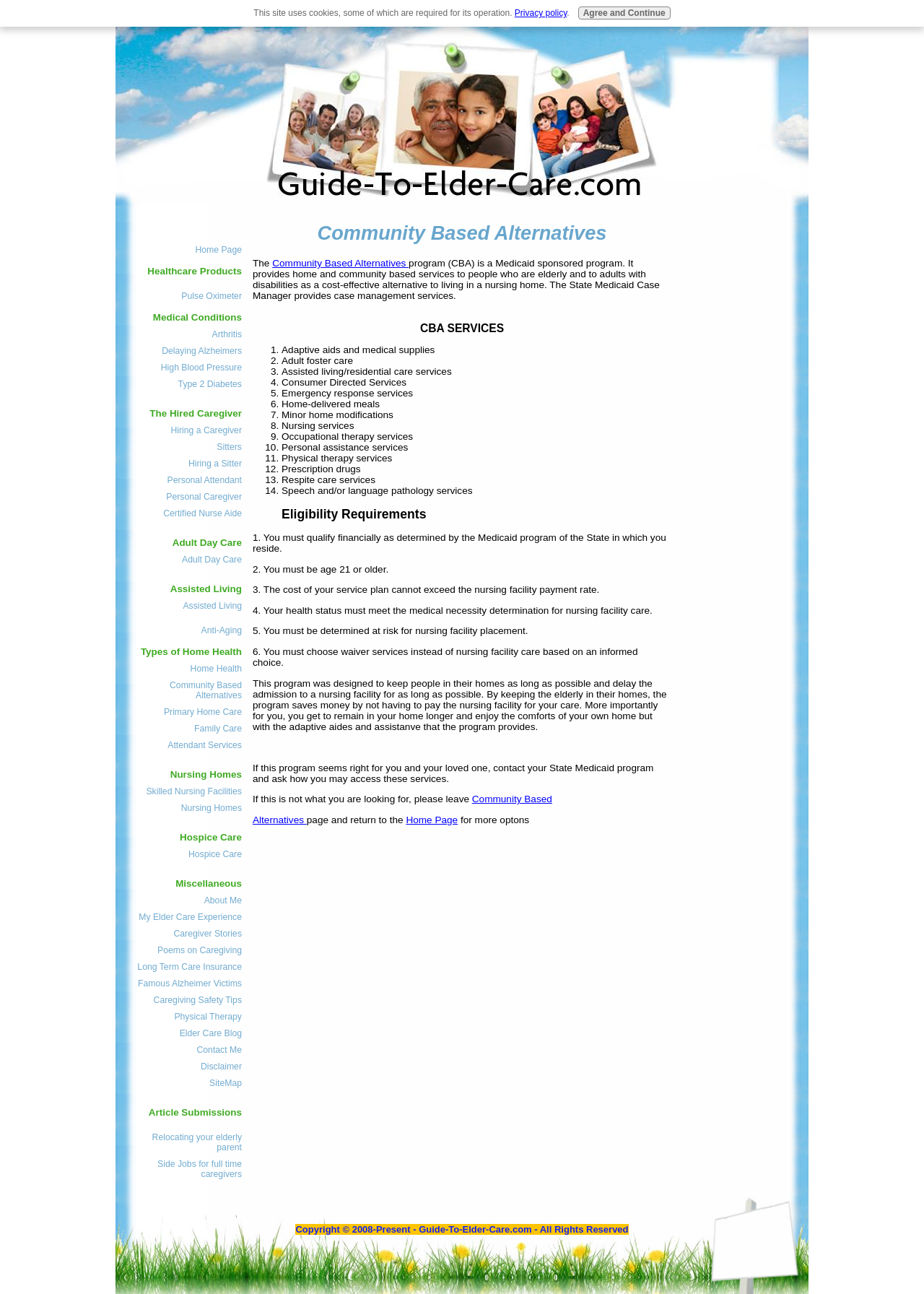Find the bounding box coordinates of the area to click in order to follow the instruction: "Contact your State Medicaid program".

[0.273, 0.589, 0.707, 0.606]